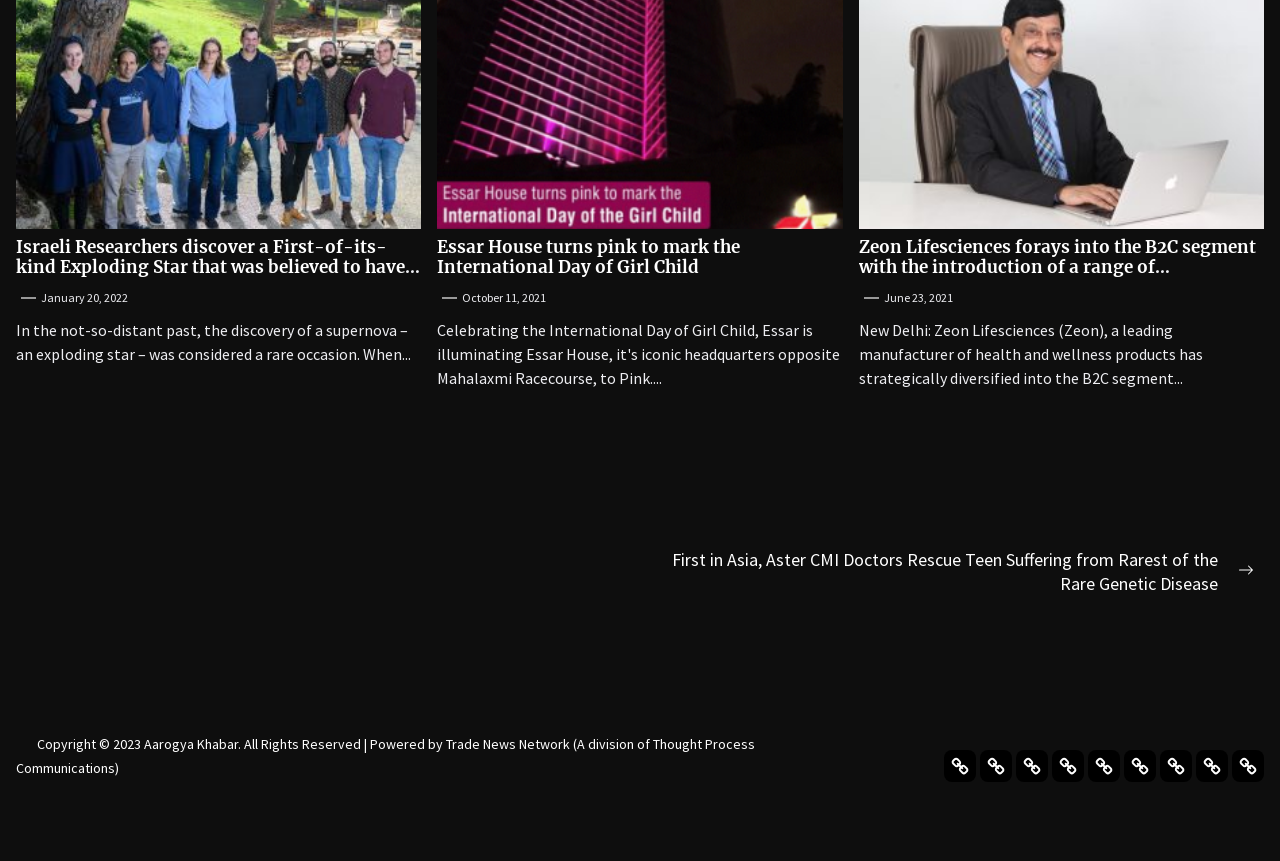Determine the bounding box coordinates of the region that needs to be clicked to achieve the task: "Check the Copyright information".

[0.012, 0.853, 0.112, 0.874]